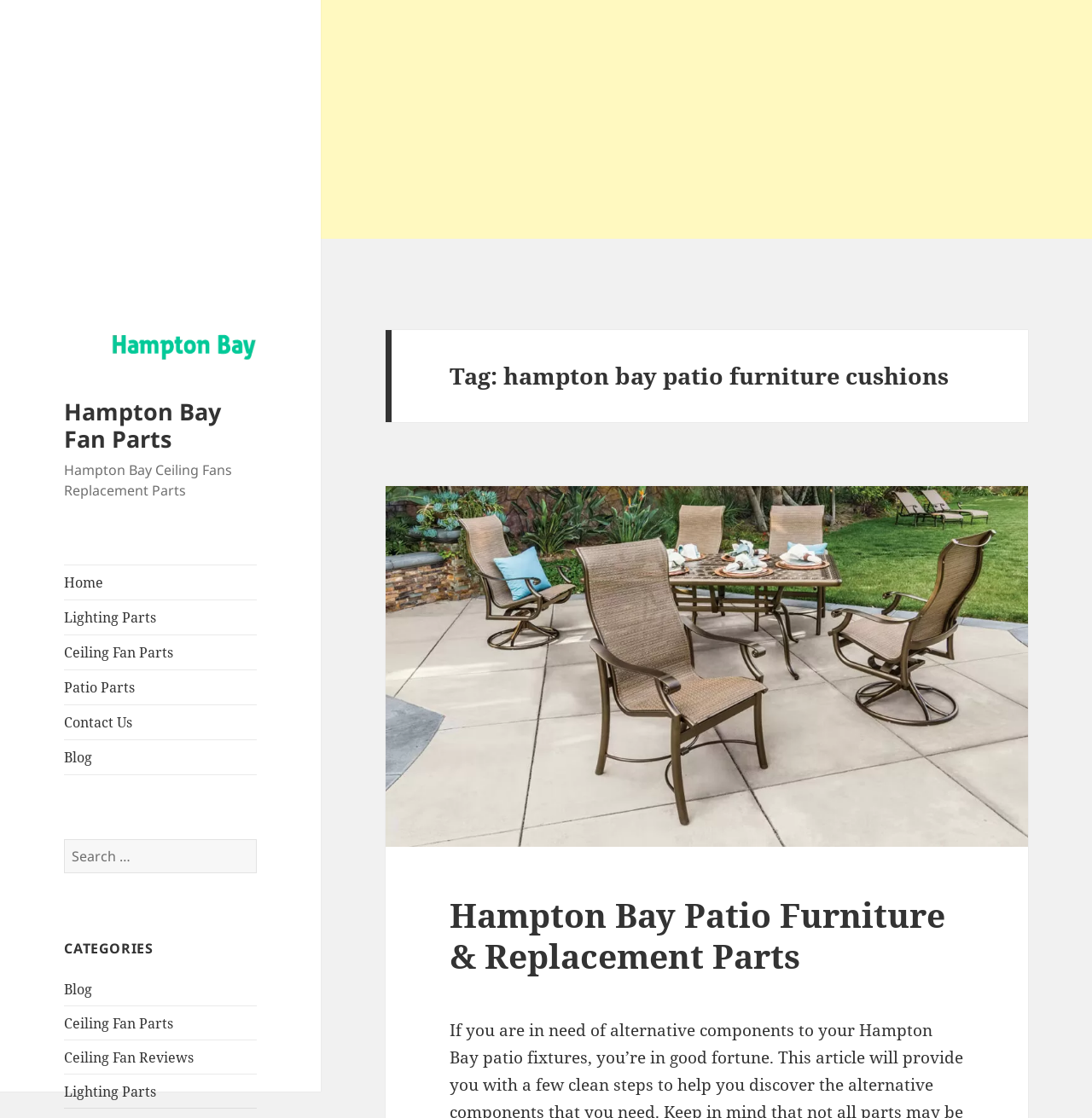Can you find and provide the main heading text of this webpage?

Tag: hampton bay patio furniture cushions